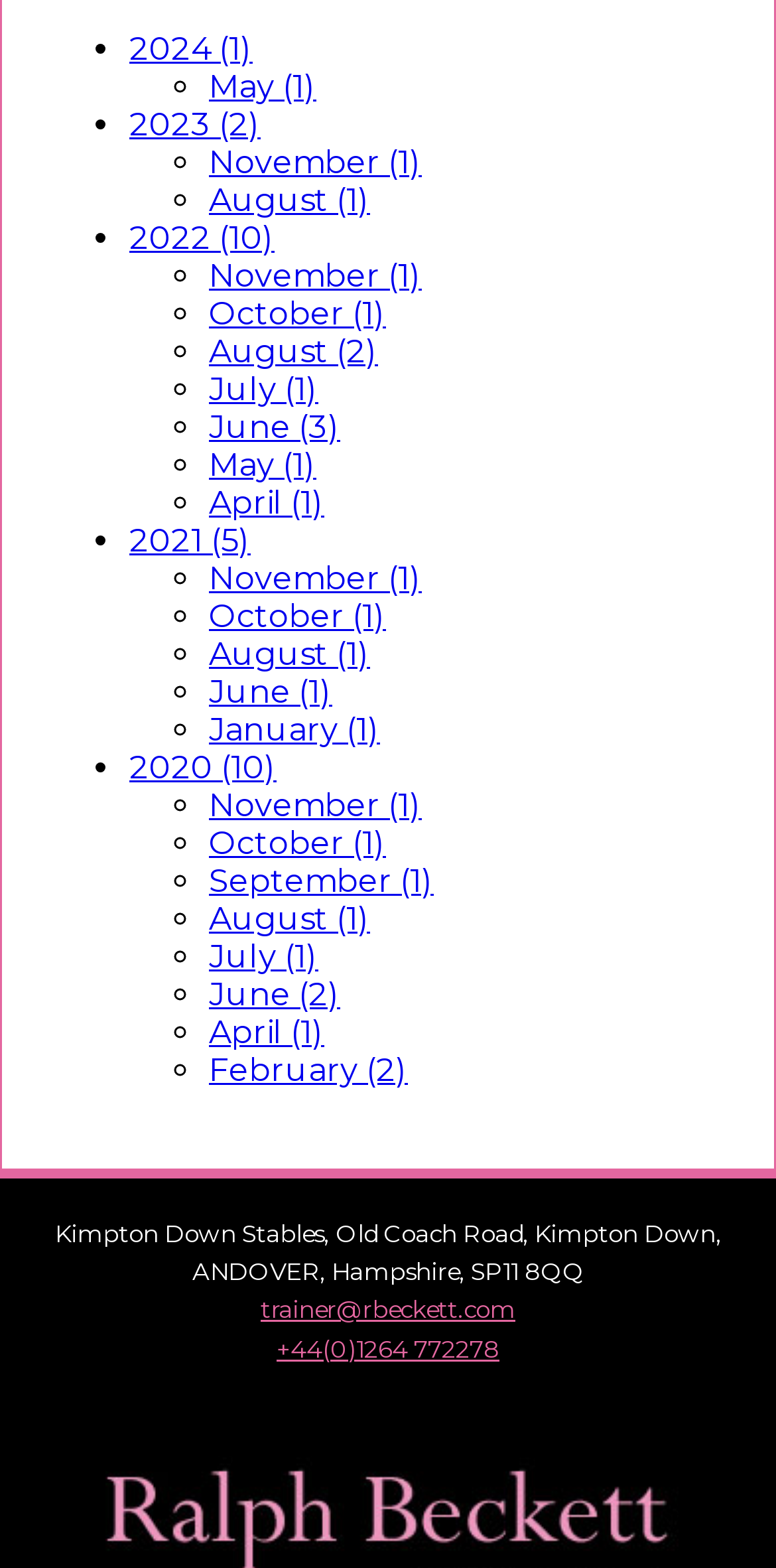Please identify the bounding box coordinates of the clickable area that will allow you to execute the instruction: "Call the stables".

[0.356, 0.85, 0.644, 0.869]